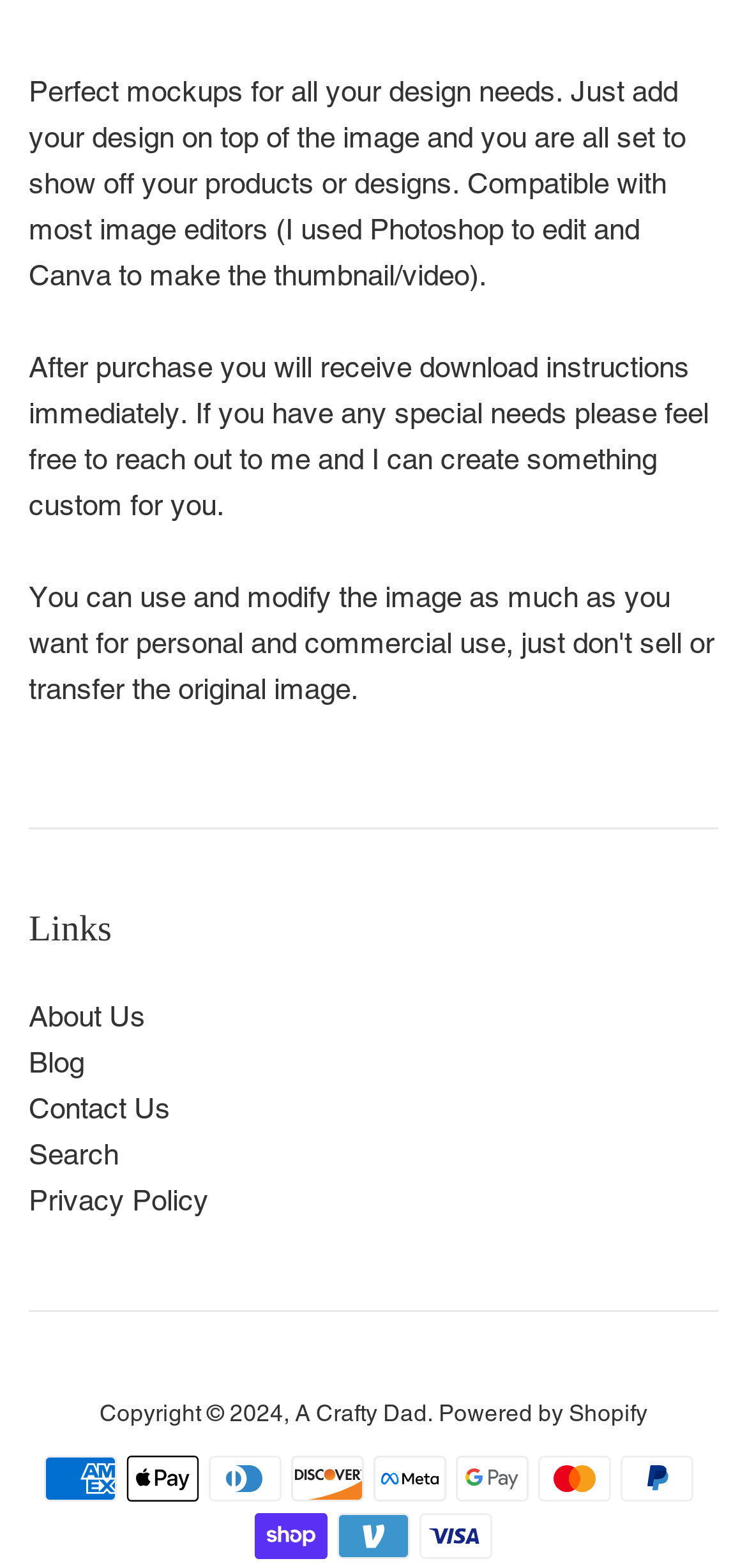Please find the bounding box coordinates in the format (top-left x, top-left y, bottom-right x, bottom-right y) for the given element description. Ensure the coordinates are floating point numbers between 0 and 1. Description: Powered by Shopify

[0.587, 0.893, 0.867, 0.91]